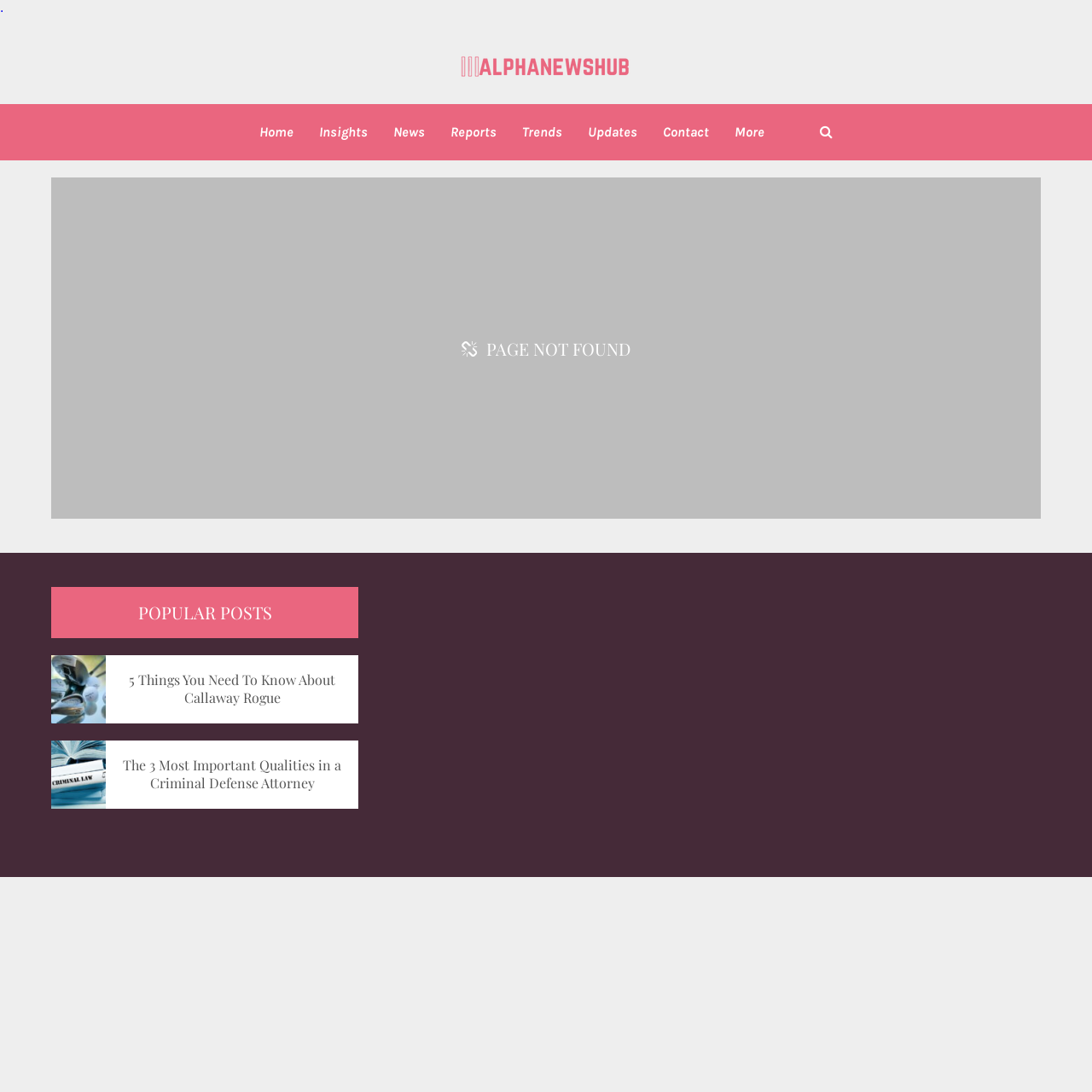Determine the bounding box coordinates of the element's region needed to click to follow the instruction: "contact us". Provide these coordinates as four float numbers between 0 and 1, formatted as [left, top, right, bottom].

[0.607, 0.035, 0.649, 0.206]